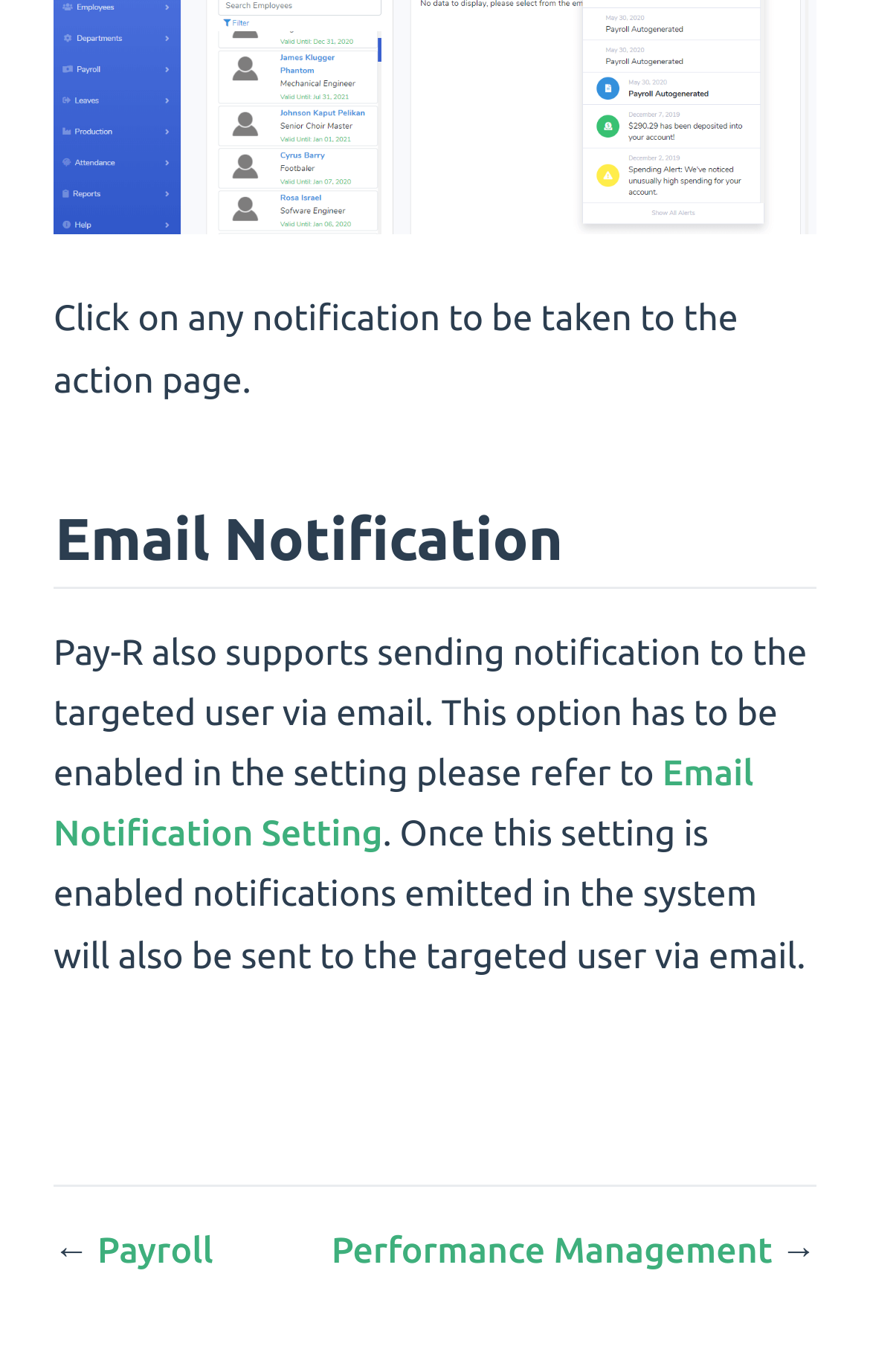Please give a one-word or short phrase response to the following question: 
What is the purpose of email notification?

Sending notifications to targeted users